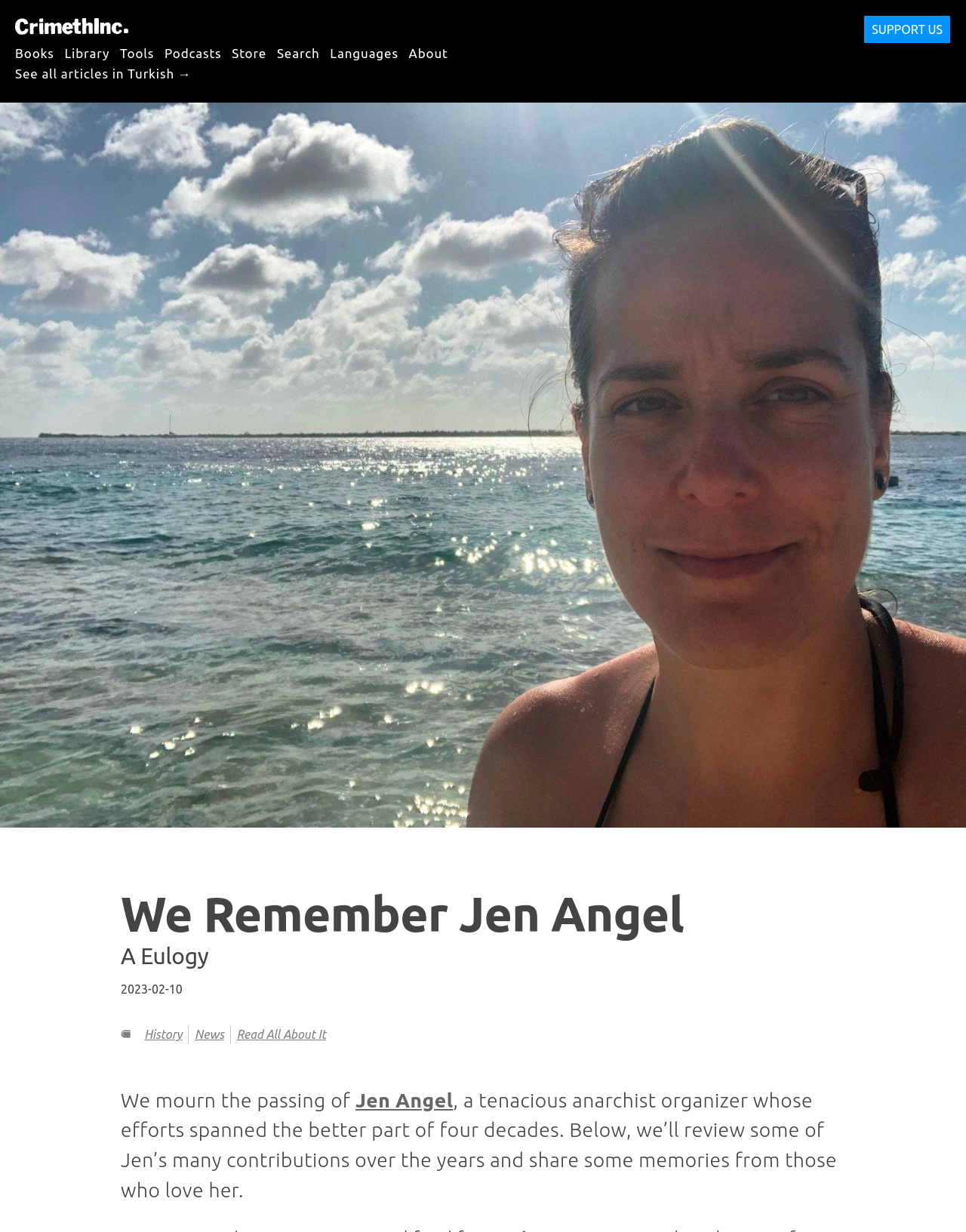Extract the main title from the webpage.

We Remember Jen Angel